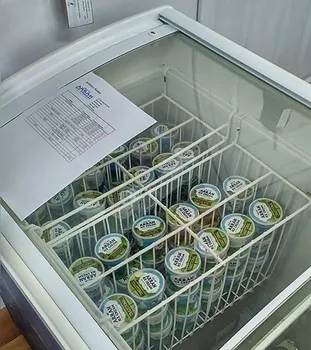What is the purpose of the sheet of paper above the freezer?
Look at the screenshot and give a one-word or phrase answer.

Listing flavors or nutritional information